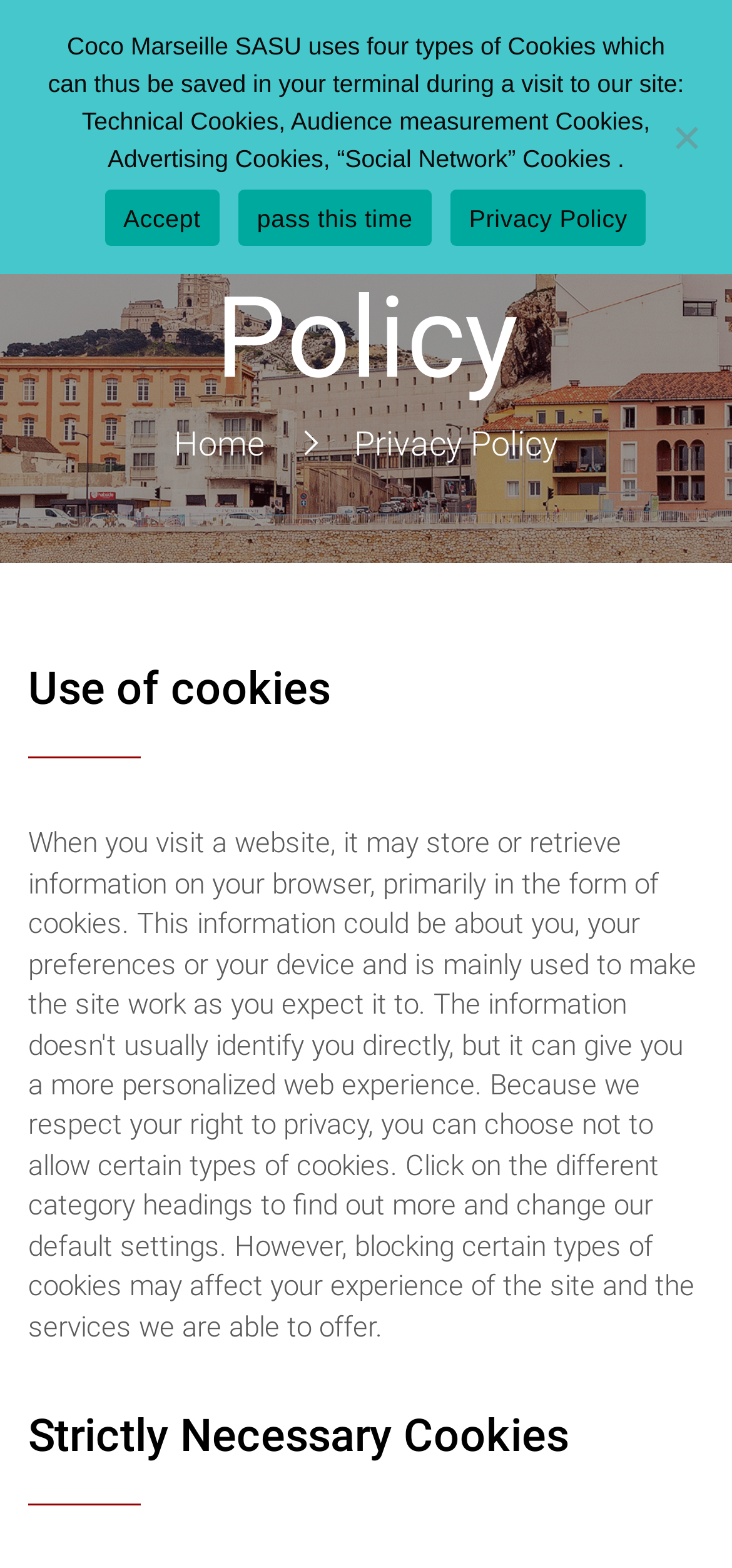What is the purpose of the 'Use of cookies' section?
Provide an in-depth answer to the question, covering all aspects.

The 'Use of cookies' section is a heading that appears to introduce the topic of cookie usage on the website, likely providing information on how cookies are used and what they are for.